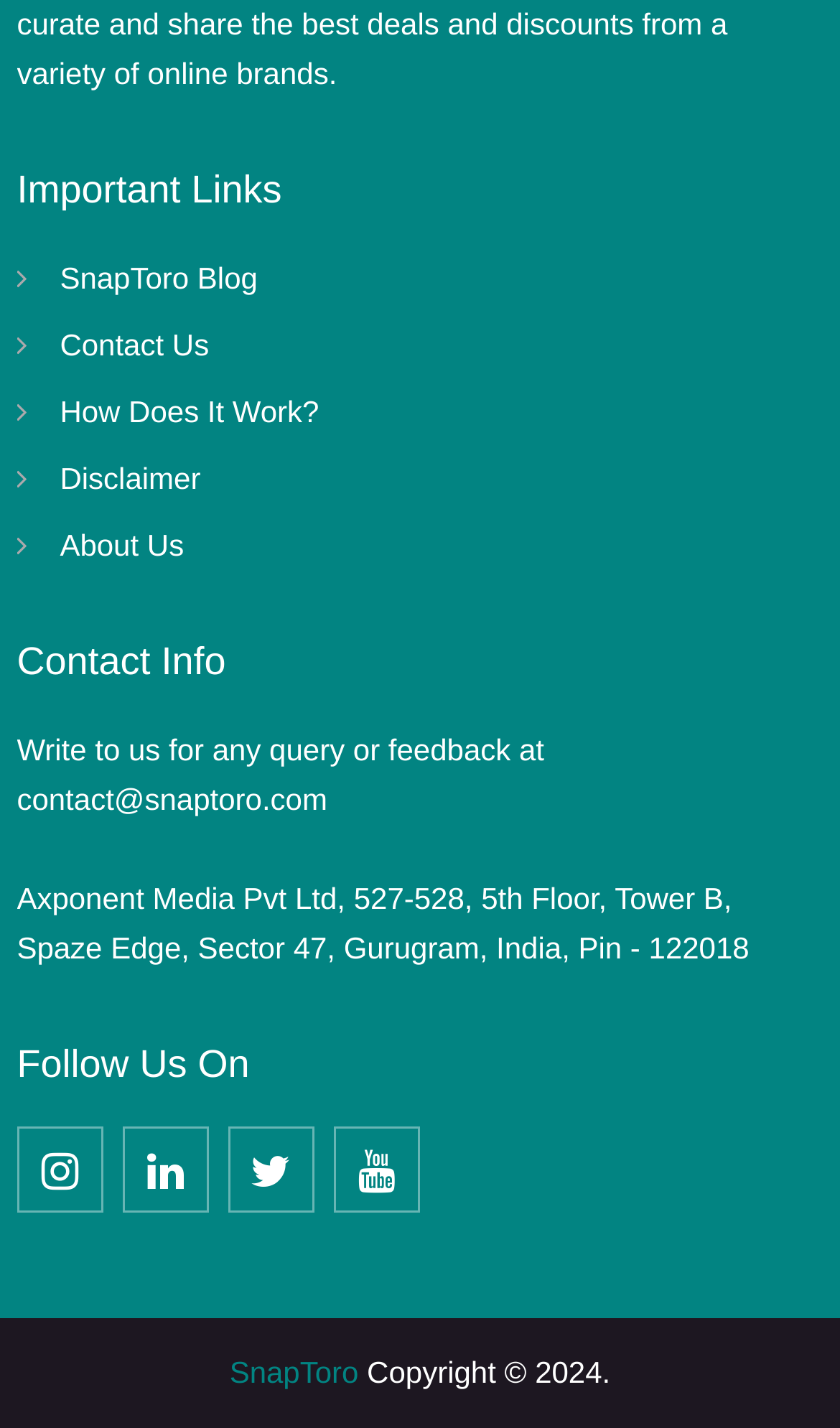Determine the bounding box coordinates of the element that should be clicked to execute the following command: "Read Disclaimer".

[0.071, 0.323, 0.239, 0.347]